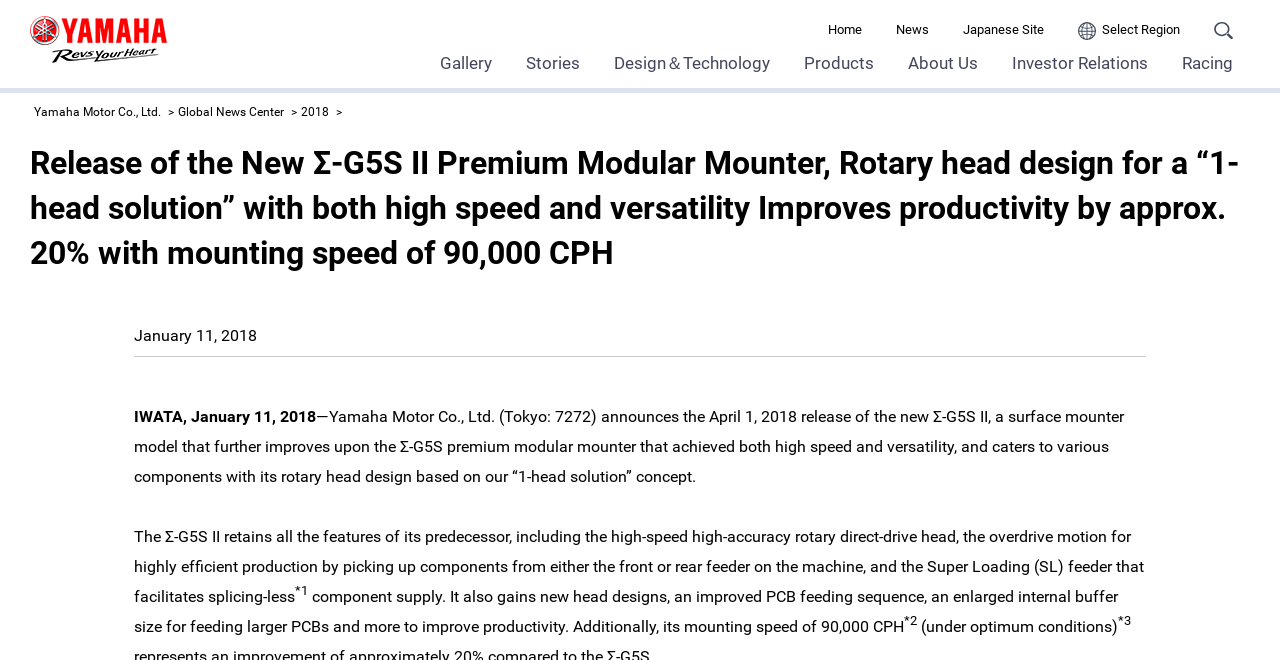Locate the bounding box coordinates of the element's region that should be clicked to carry out the following instruction: "Click on the 'Home' link". The coordinates need to be four float numbers between 0 and 1, i.e., [left, top, right, bottom].

[0.647, 0.026, 0.673, 0.064]